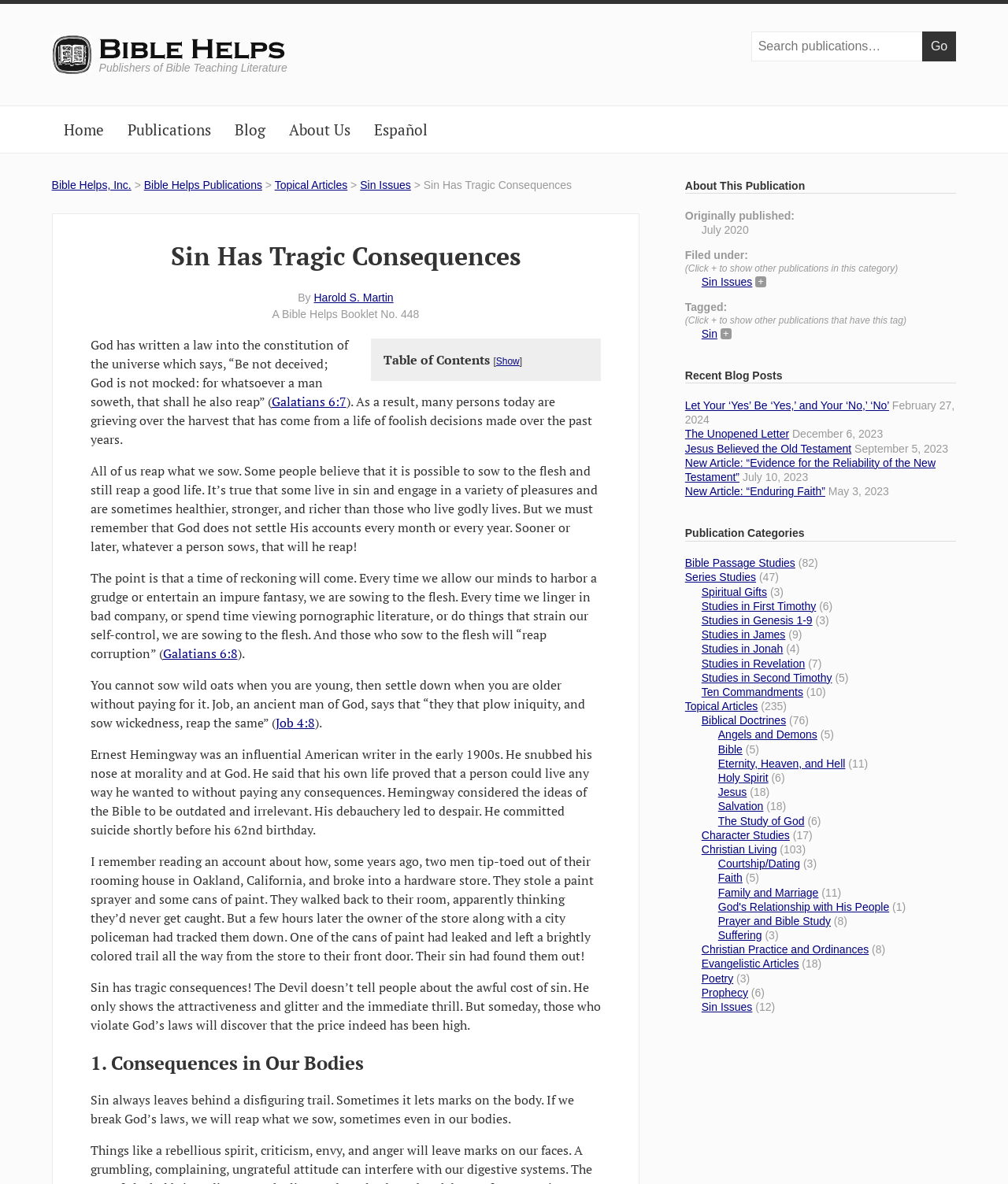Provide a brief response to the question using a single word or phrase: 
How many blog posts are listed in the sidebar?

5